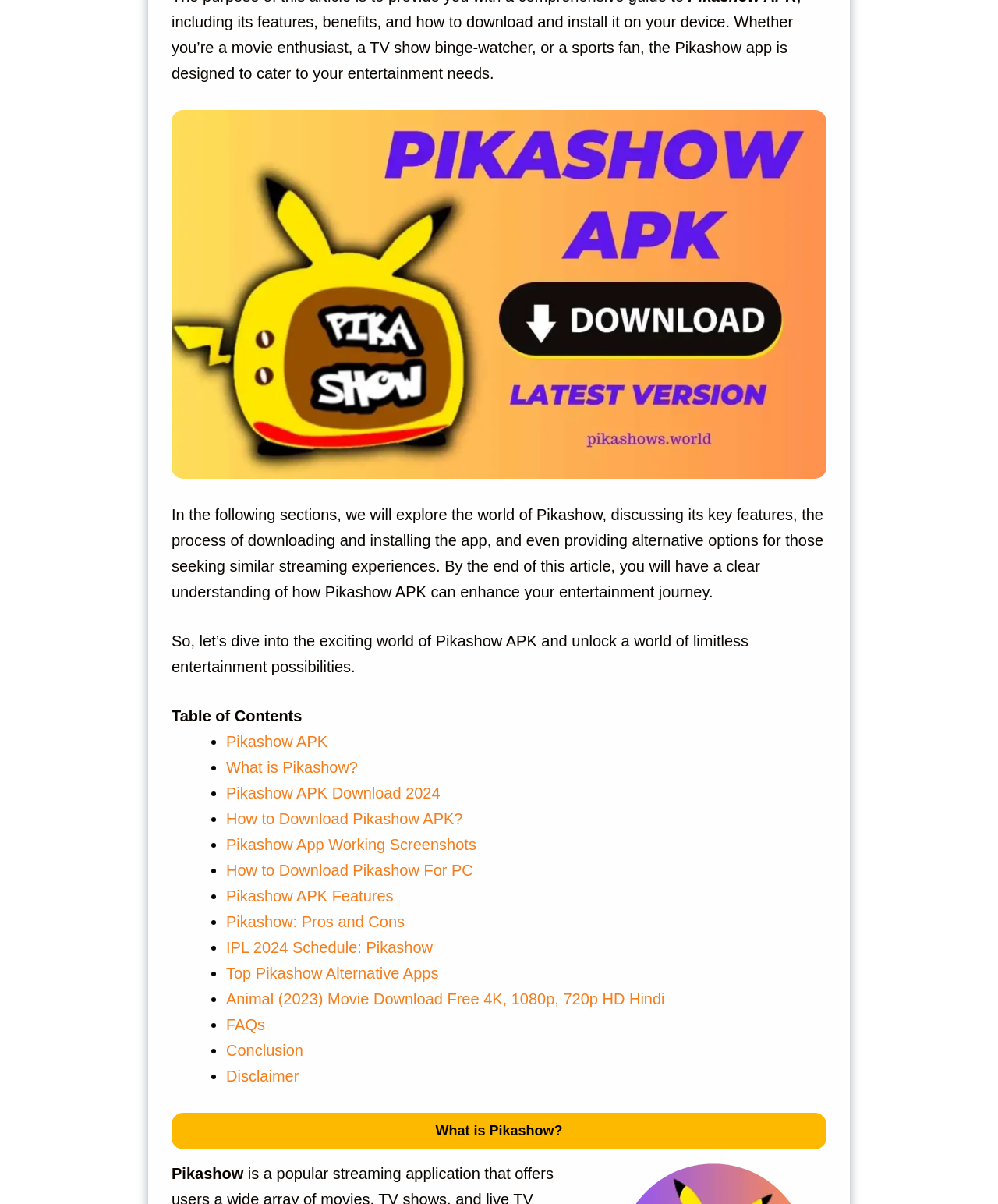Please locate the bounding box coordinates of the element's region that needs to be clicked to follow the instruction: "Click on the 'HOME' link". The bounding box coordinates should be provided as four float numbers between 0 and 1, i.e., [left, top, right, bottom].

None